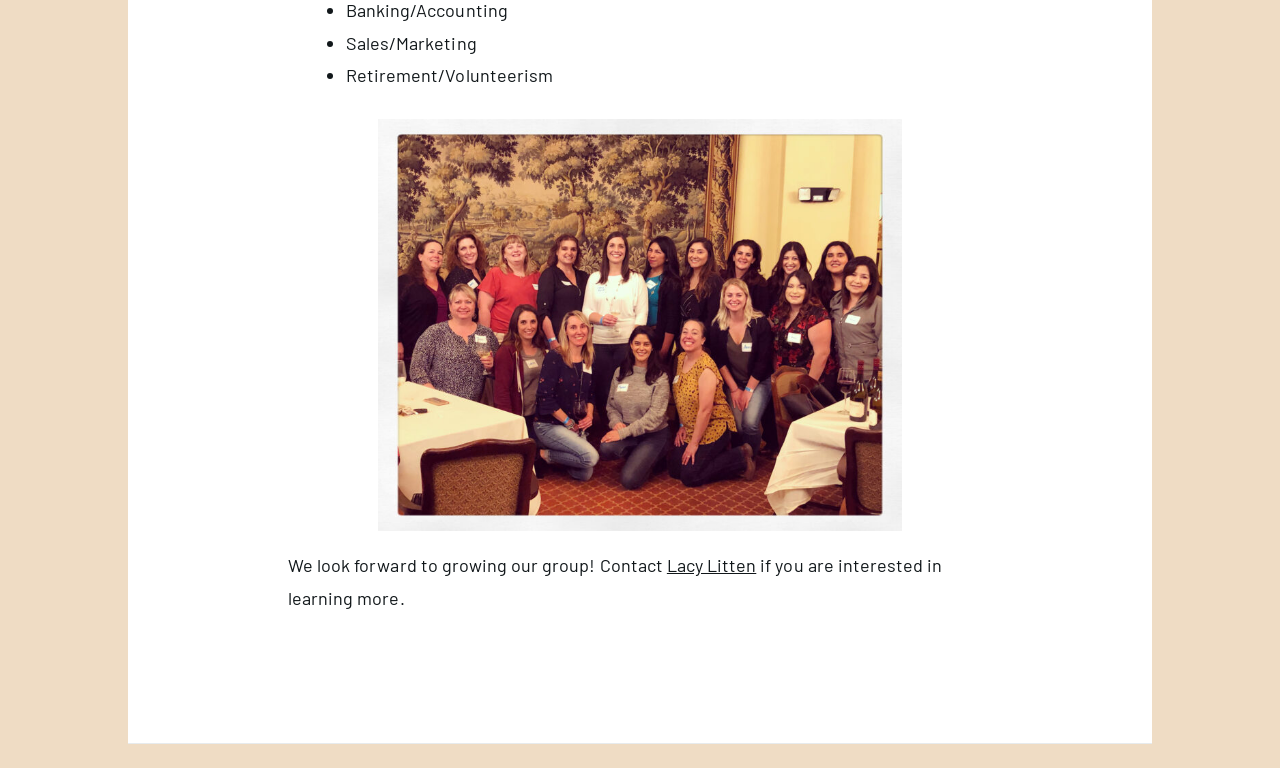Respond to the question below with a concise word or phrase:
What is the shape of the bullet points?

Circle